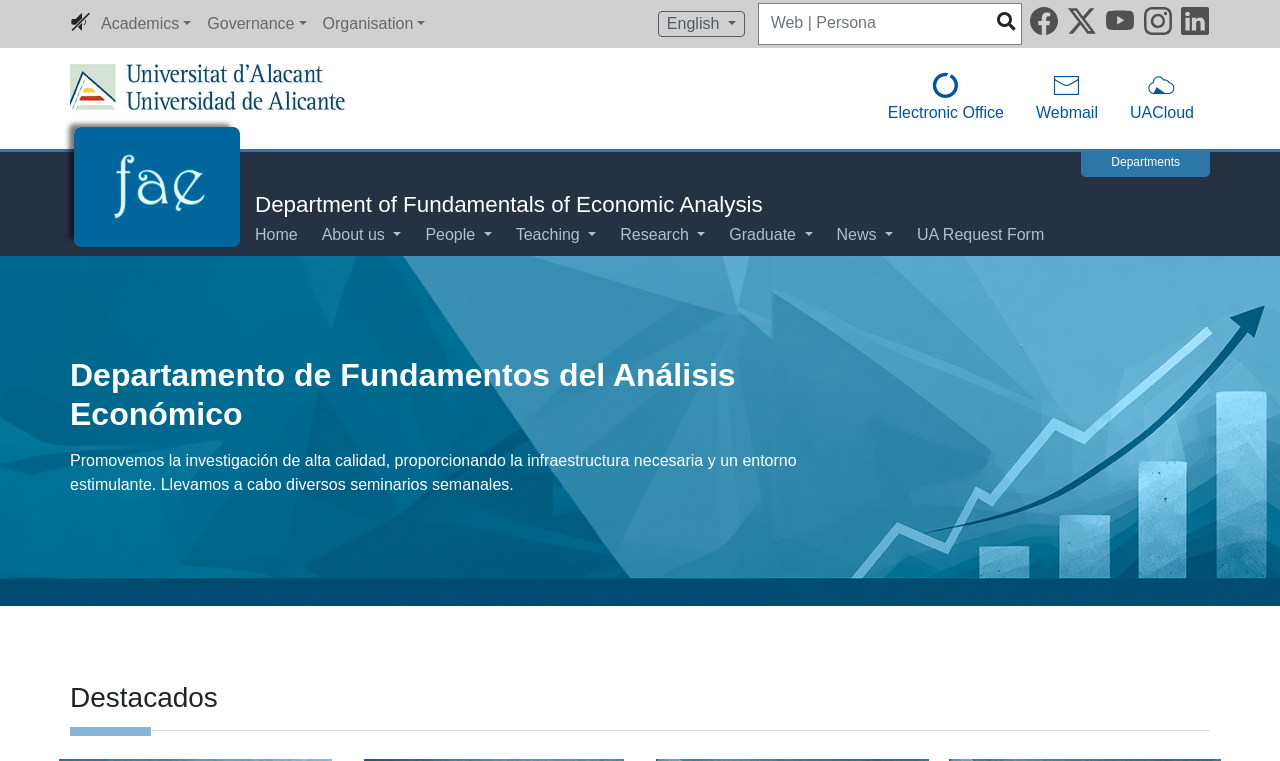Refer to the screenshot and give an in-depth answer to this question: What social networks are available?

I found the answer by looking at the complementary element 'Social Networks' which contains links to Facebook, Twitter, Youtube, Instagram, and LinkedIn.